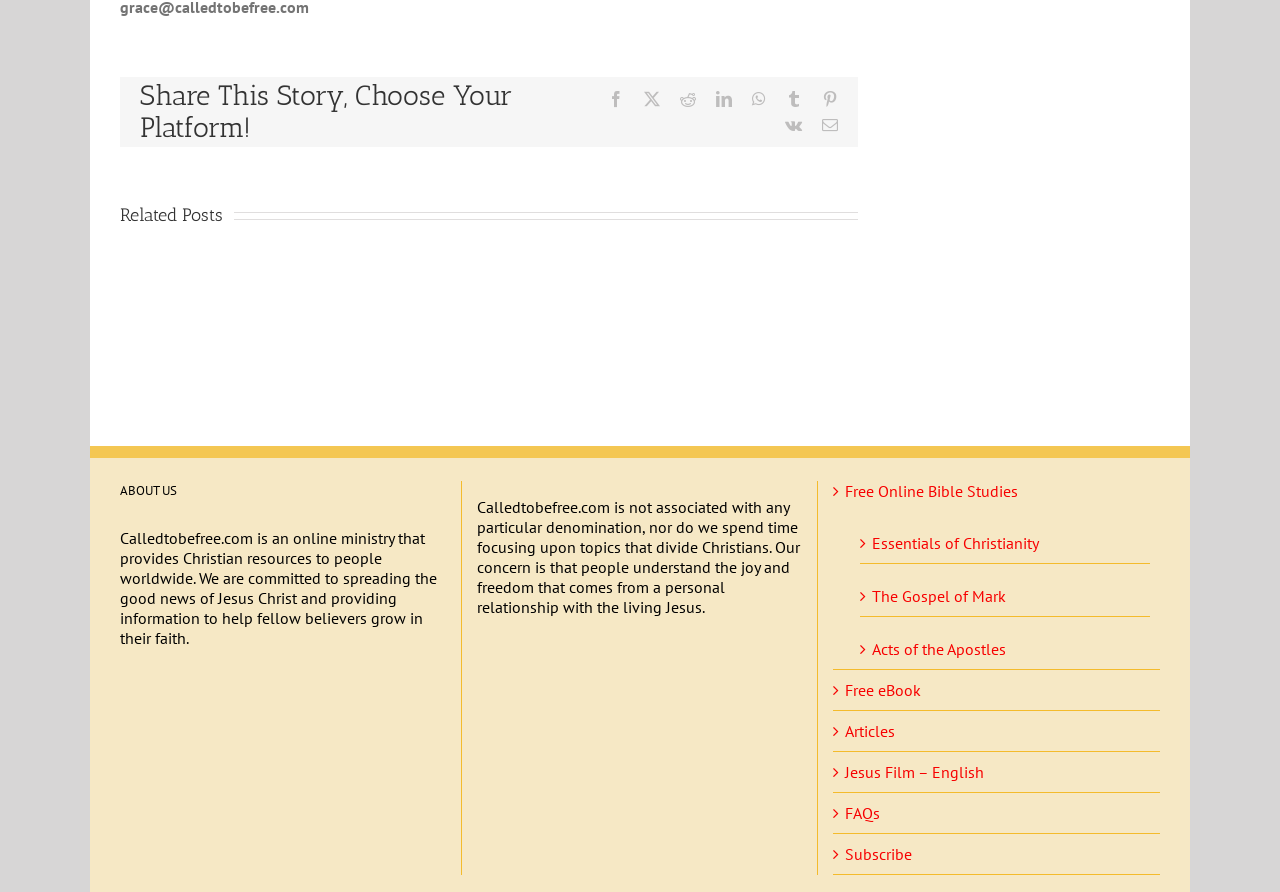What is the purpose of this website? Using the information from the screenshot, answer with a single word or phrase.

Christian resources